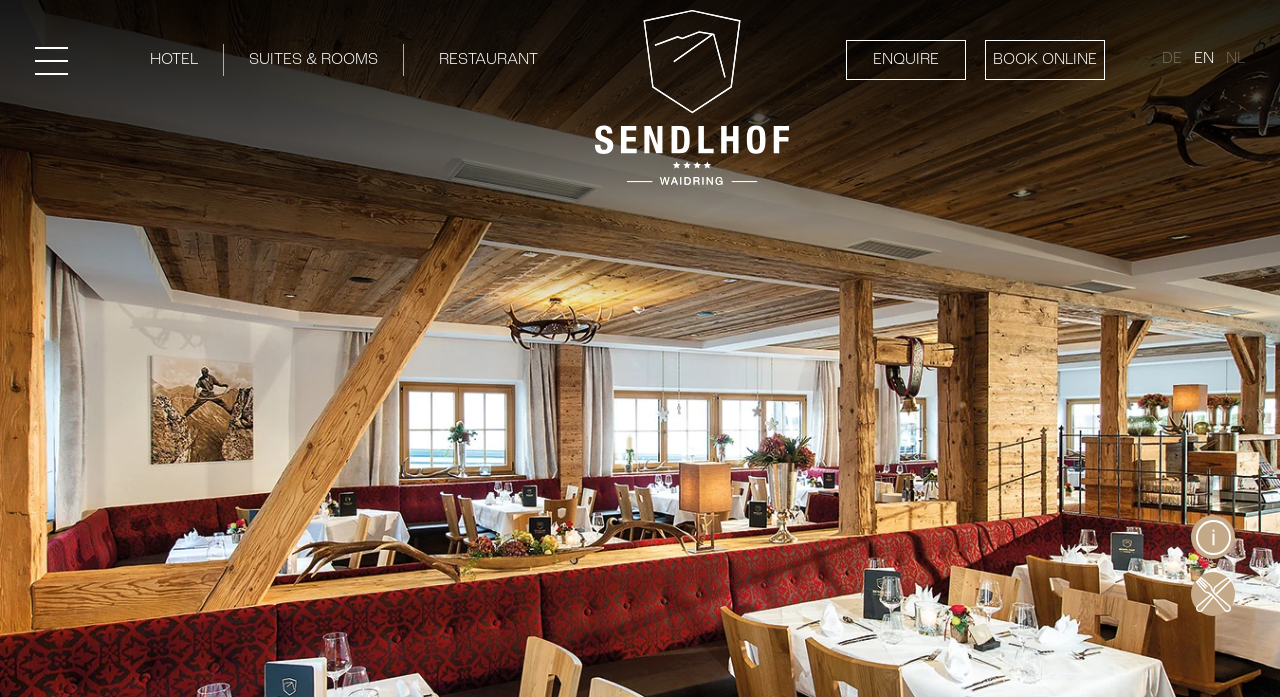Please identify the bounding box coordinates of the clickable area that will allow you to execute the instruction: "Click on Navigation".

[0.027, 0.067, 0.053, 0.107]